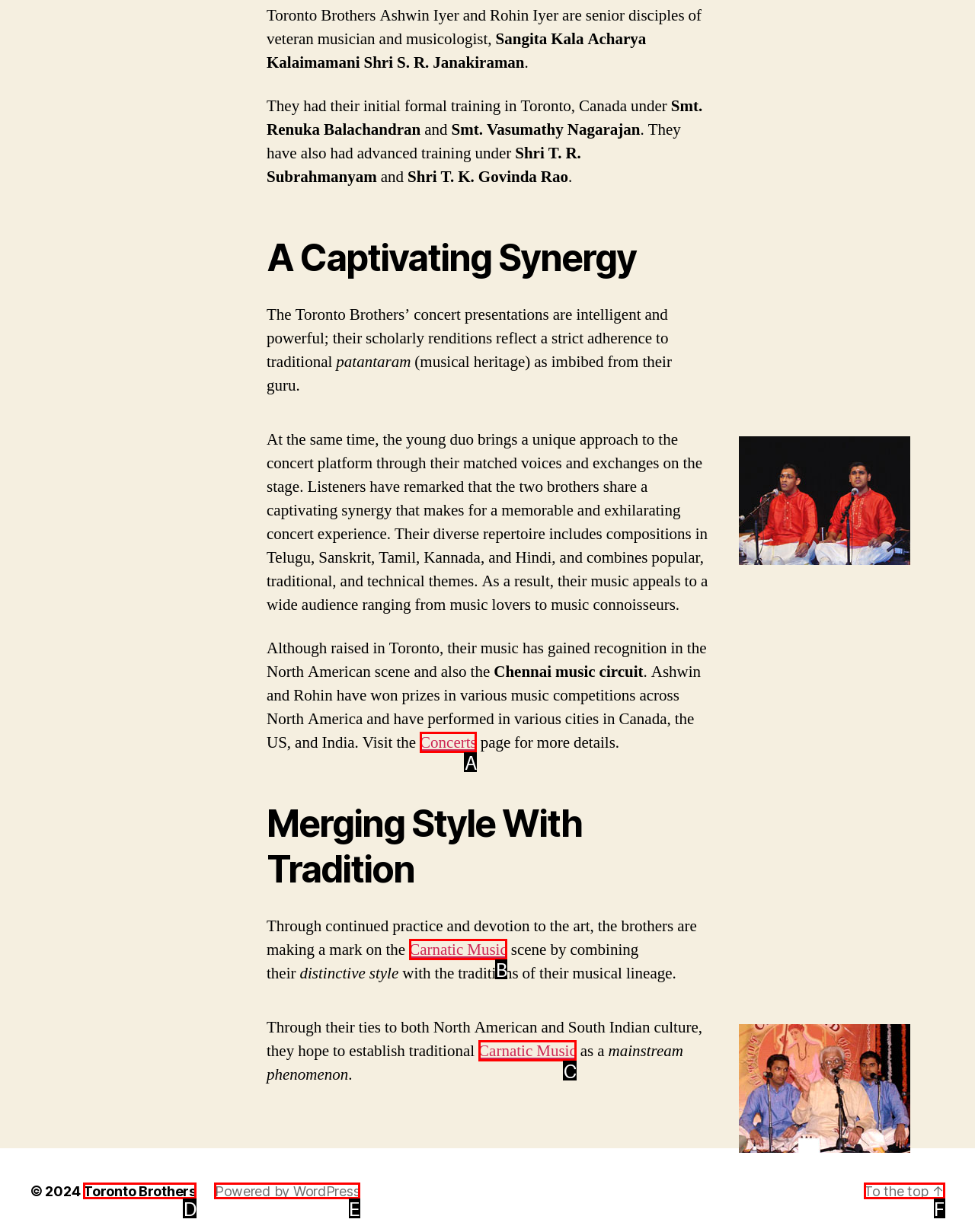Identify the option that corresponds to the description: Concerts. Provide only the letter of the option directly.

A